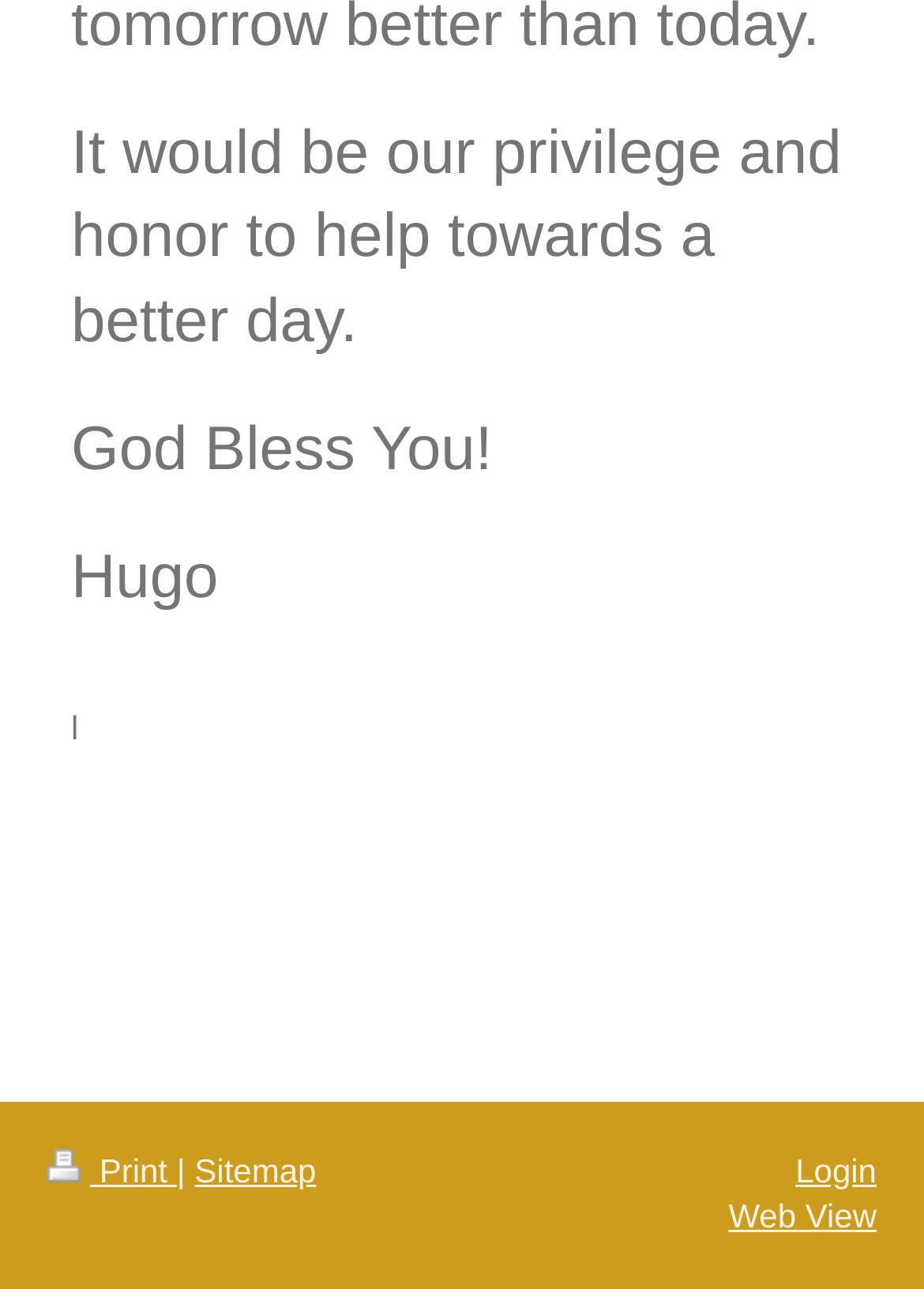Given the element description Print, specify the bounding box coordinates of the corresponding UI element in the format (top-left x, top-left y, bottom-right x, bottom-right y). All values must be between 0 and 1.

[0.051, 0.893, 0.191, 0.922]